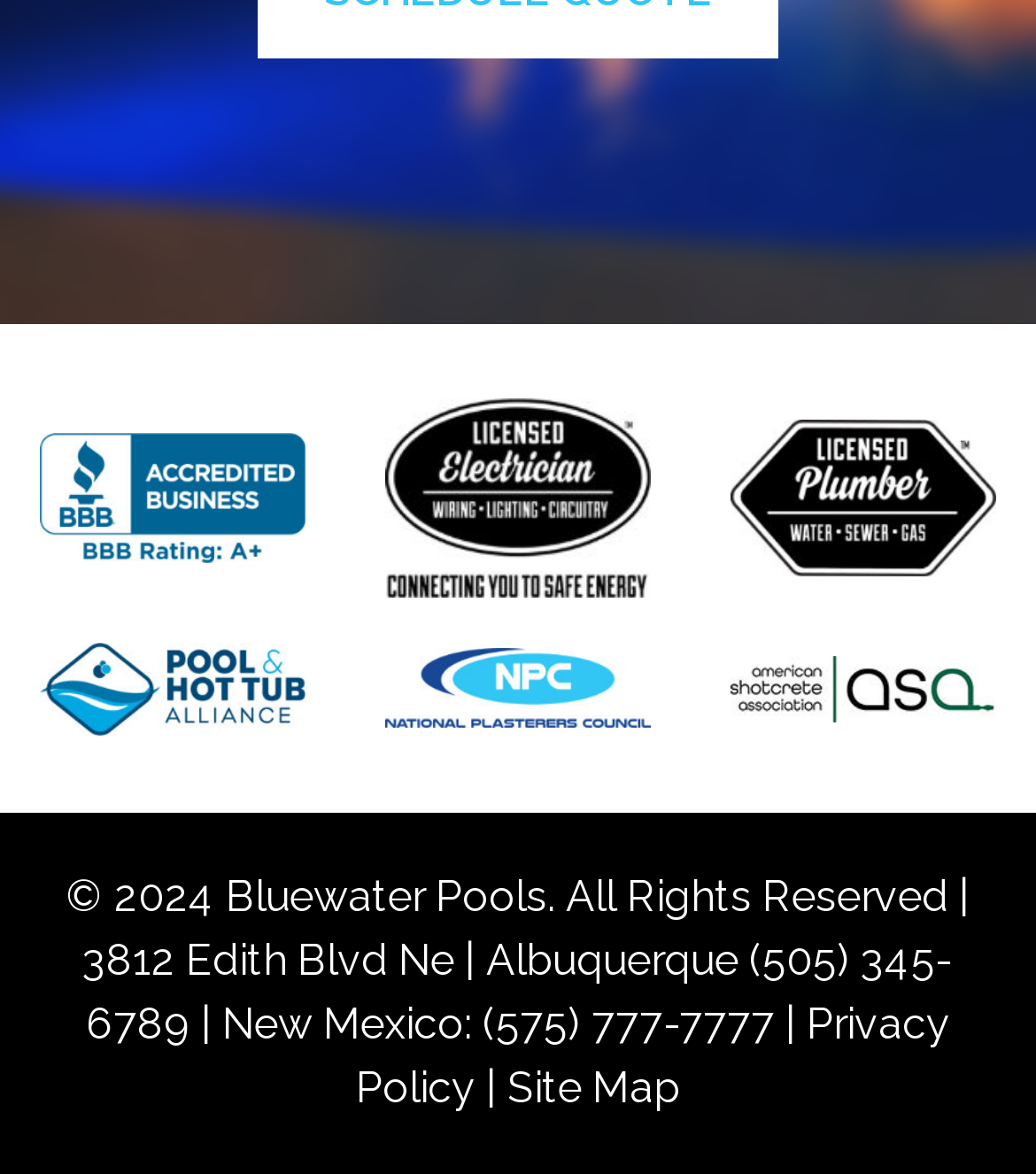Please specify the bounding box coordinates in the format (top-left x, top-left y, bottom-right x, bottom-right y), with all values as floating point numbers between 0 and 1. Identify the bounding box of the UI element described by: (505) 345-6789

[0.083, 0.796, 0.921, 0.893]